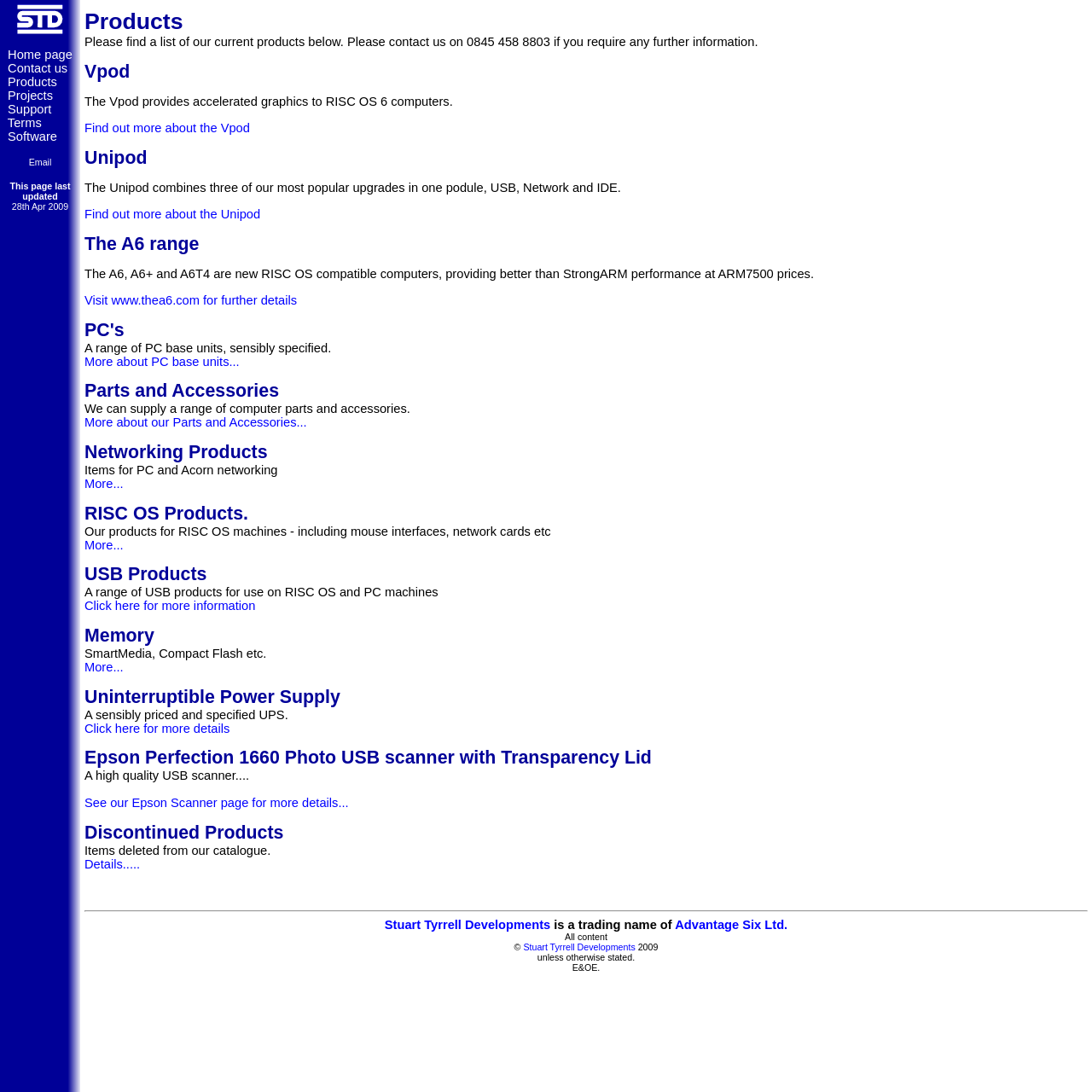Identify the bounding box coordinates for the UI element described by the following text: "Products". Provide the coordinates as four float numbers between 0 and 1, in the format [left, top, right, bottom].

[0.007, 0.069, 0.052, 0.081]